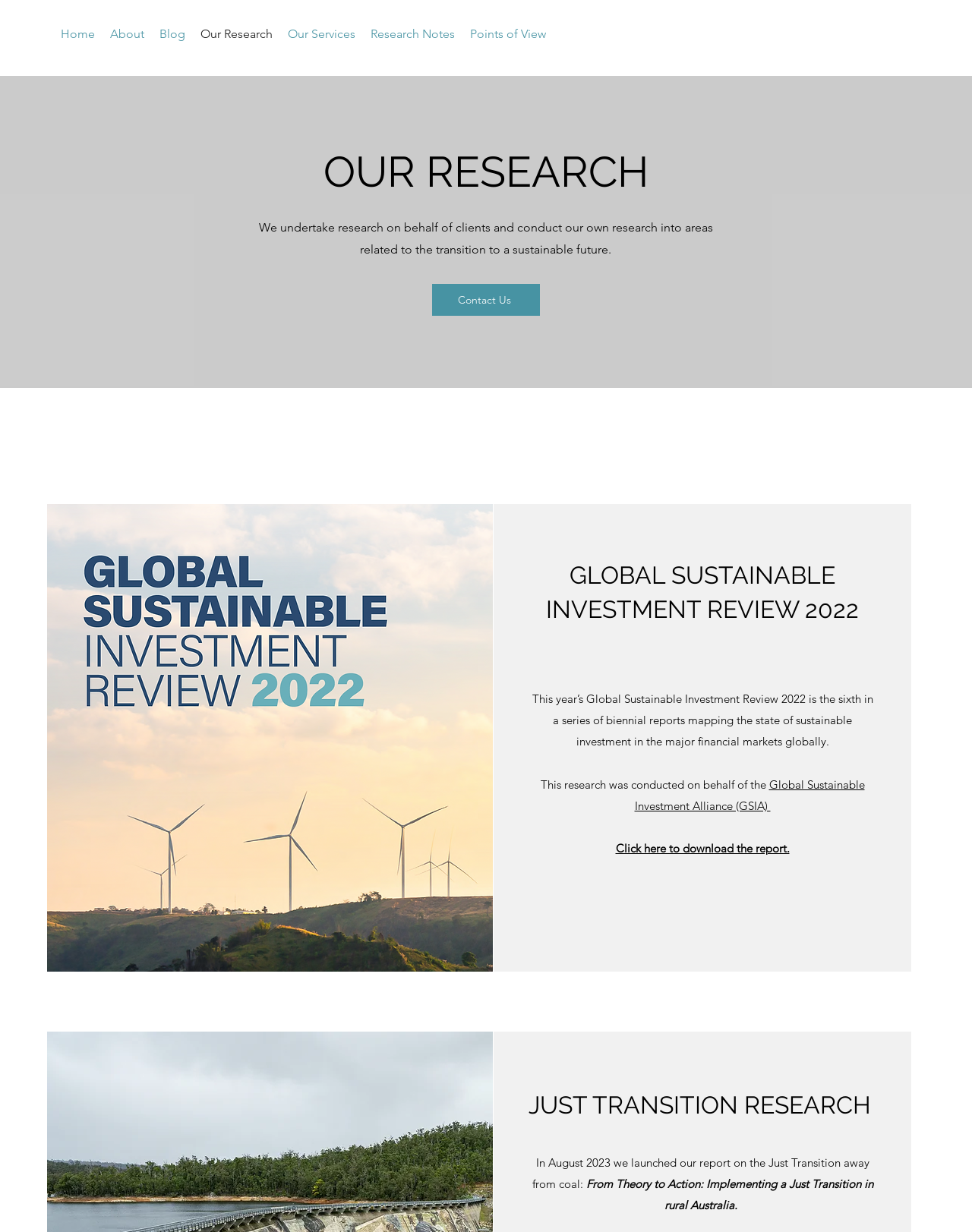What is the name of the report mentioned in the 'GLOBAL SUSTAINABLE INVESTMENT REVIEW 2022' section?
Carefully analyze the image and provide a detailed answer to the question.

In the section with the heading 'GLOBAL SUSTAINABLE INVESTMENT REVIEW 2022', there is a link with the same text, which suggests that it is the name of the report being discussed.